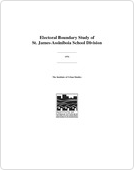Describe the image with as much detail as possible.

This image depicts the cover page of a report titled "Electoral Boundary Study of St. James-Assiniboia School Division," published in 1976 by The Institute of Urban Studies. The cover features a simple, yet formal layout with the title prominently displayed at the top, emphasizing the focus on electoral boundaries within the specified school division. The bottom of the page includes the institute's logo, providing an institutional context for the study. This document represents significant research relevant to urban planning and educational governance in the Winnipeg area.